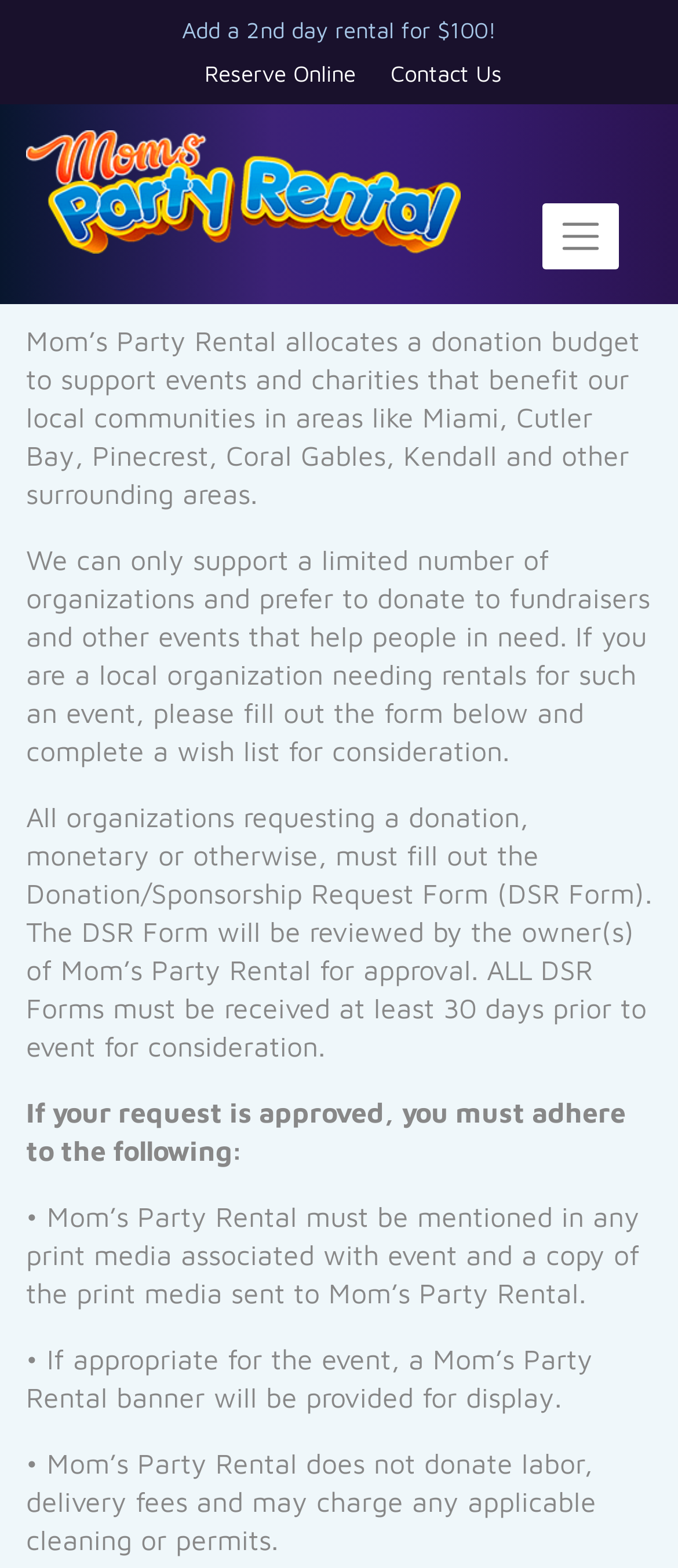What is not included in donations?
Using the image, give a concise answer in the form of a single word or short phrase.

Labor and delivery fees